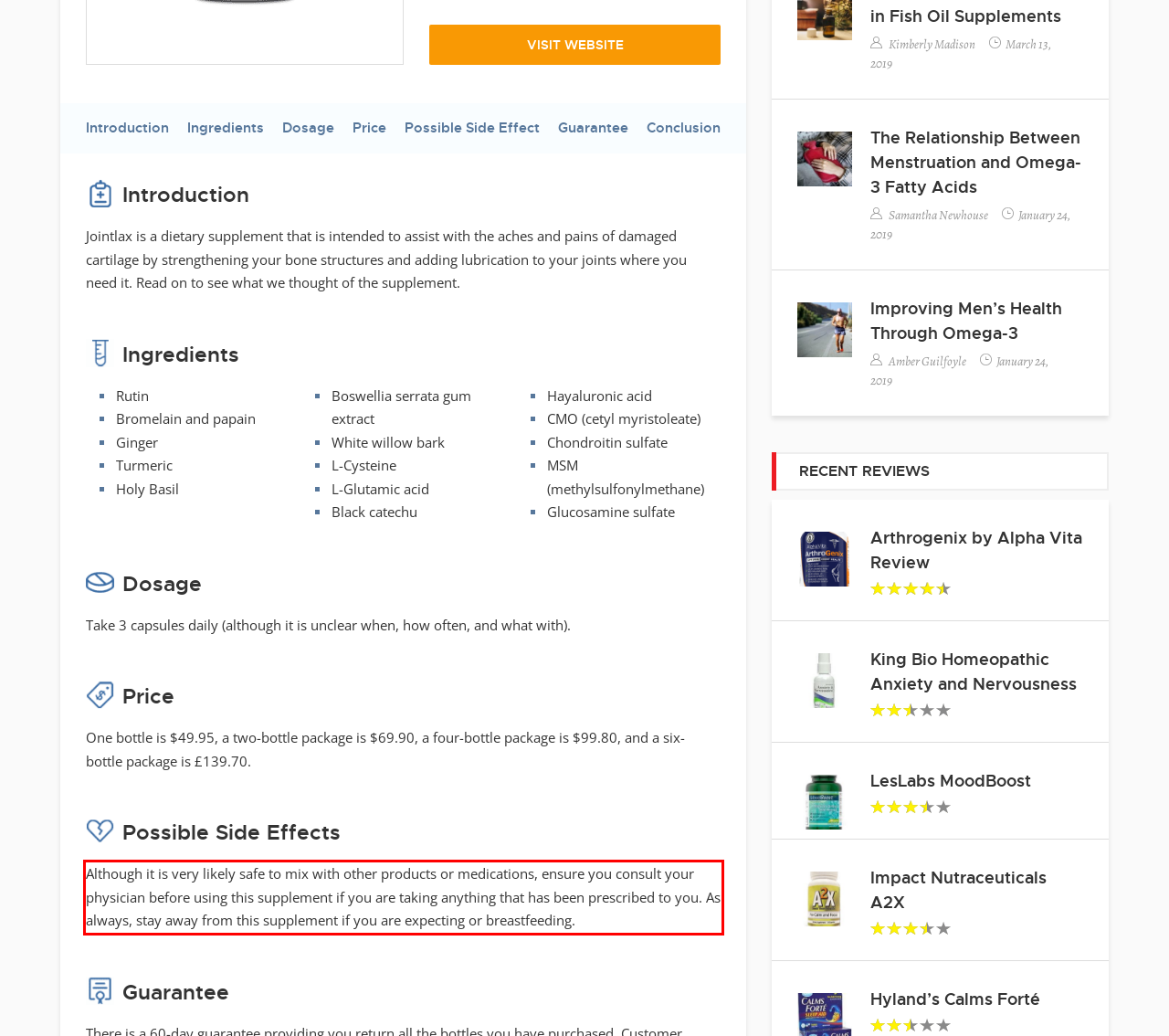Locate the red bounding box in the provided webpage screenshot and use OCR to determine the text content inside it.

Although it is very likely safe to mix with other products or medications, ensure you consult your physician before using this supplement if you are taking anything that has been prescribed to you. As always, stay away from this supplement if you are expecting or breastfeeding.